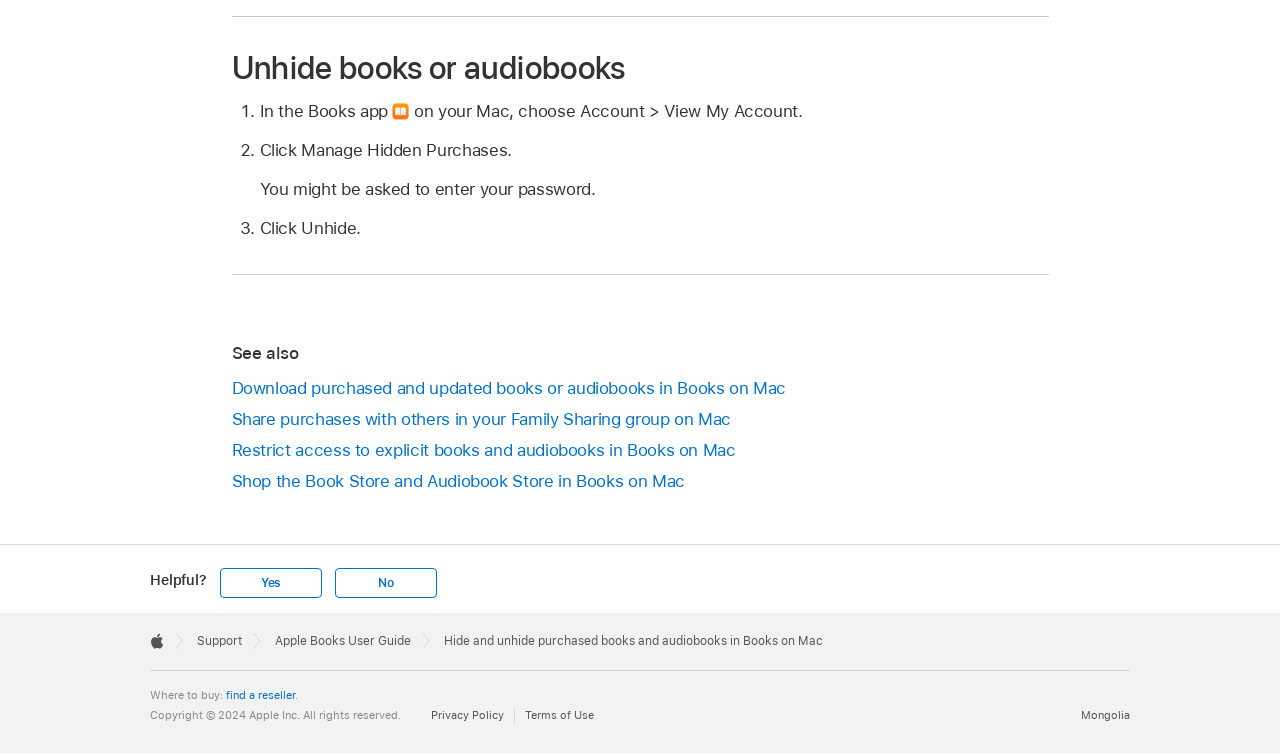Using the provided element description: "weight loss sleep apnea treatment", identify the bounding box coordinates. The coordinates should be four floats between 0 and 1 in the order [left, top, right, bottom].

None